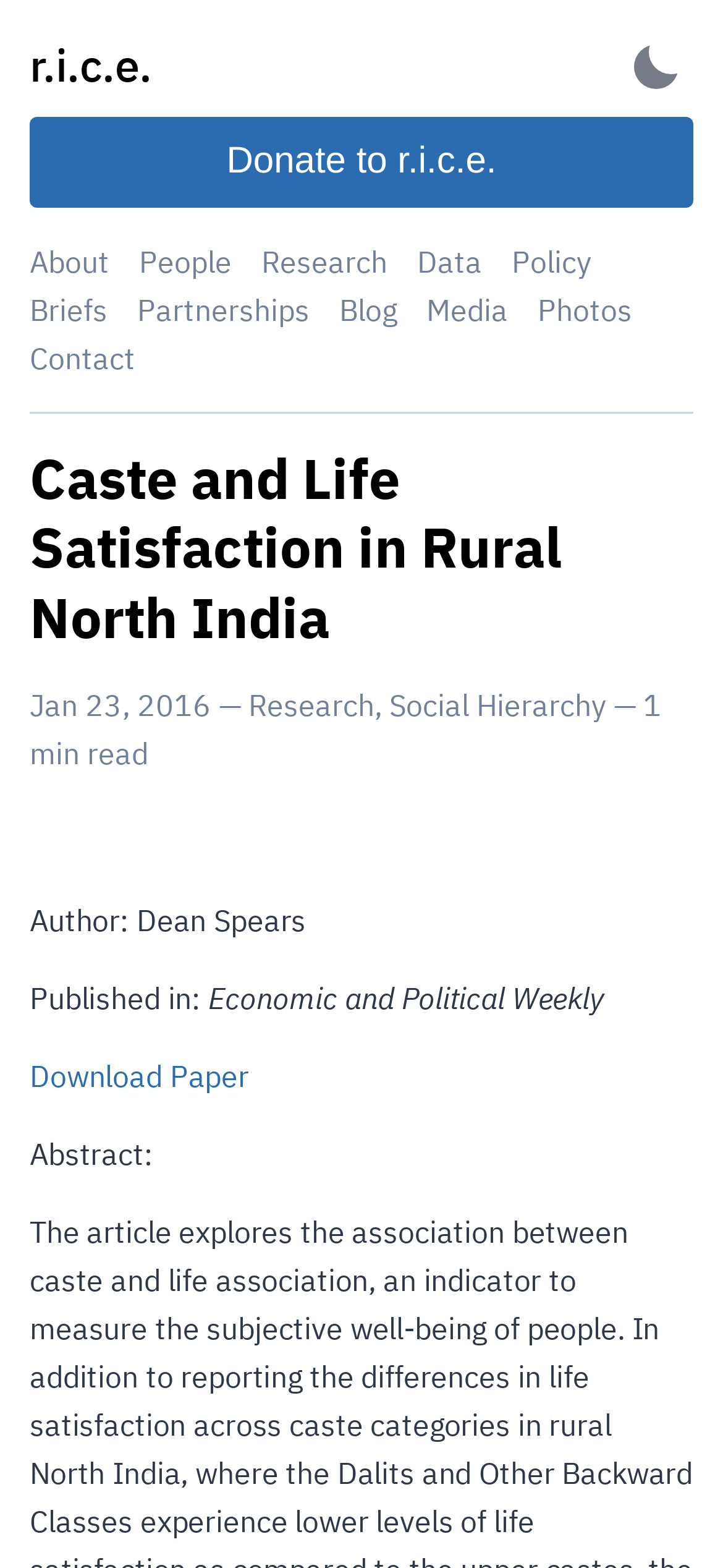Specify the bounding box coordinates of the area to click in order to execute this command: 'activate dark mode'. The coordinates should consist of four float numbers ranging from 0 to 1, and should be formatted as [left, top, right, bottom].

[0.856, 0.027, 0.959, 0.057]